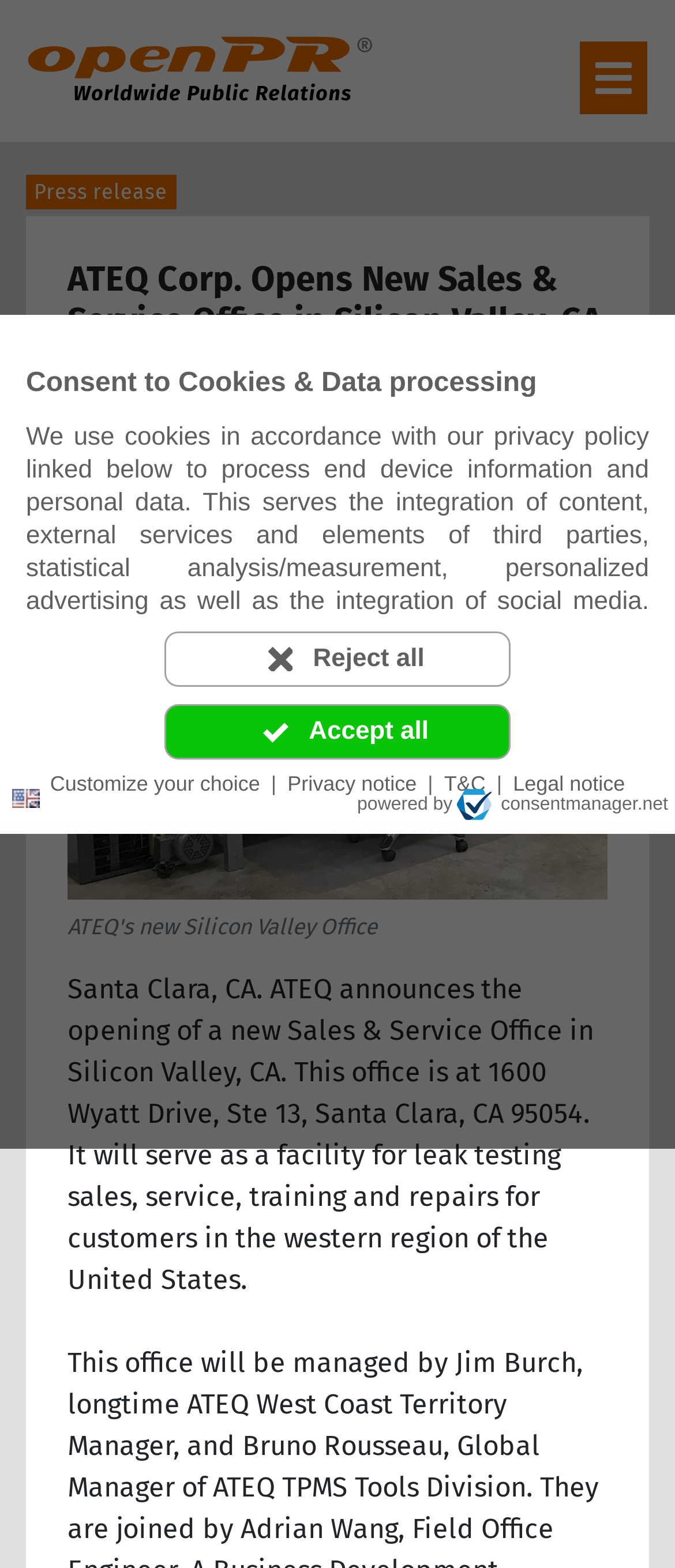What is the date of the press release?
Answer the question with a detailed and thorough explanation.

I found this information by reading the press release content, which provides the date and time of the press release as 05-29-2018 07:04 PM CET.